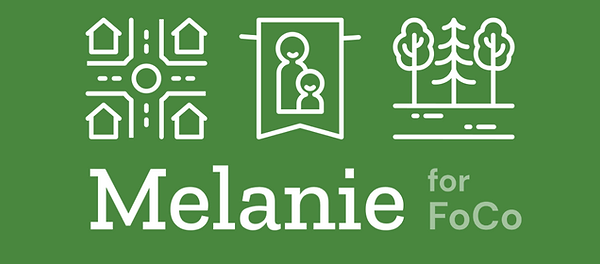Use one word or a short phrase to answer the question provided: 
What does the icon of a parent and child represent?

Family and connection